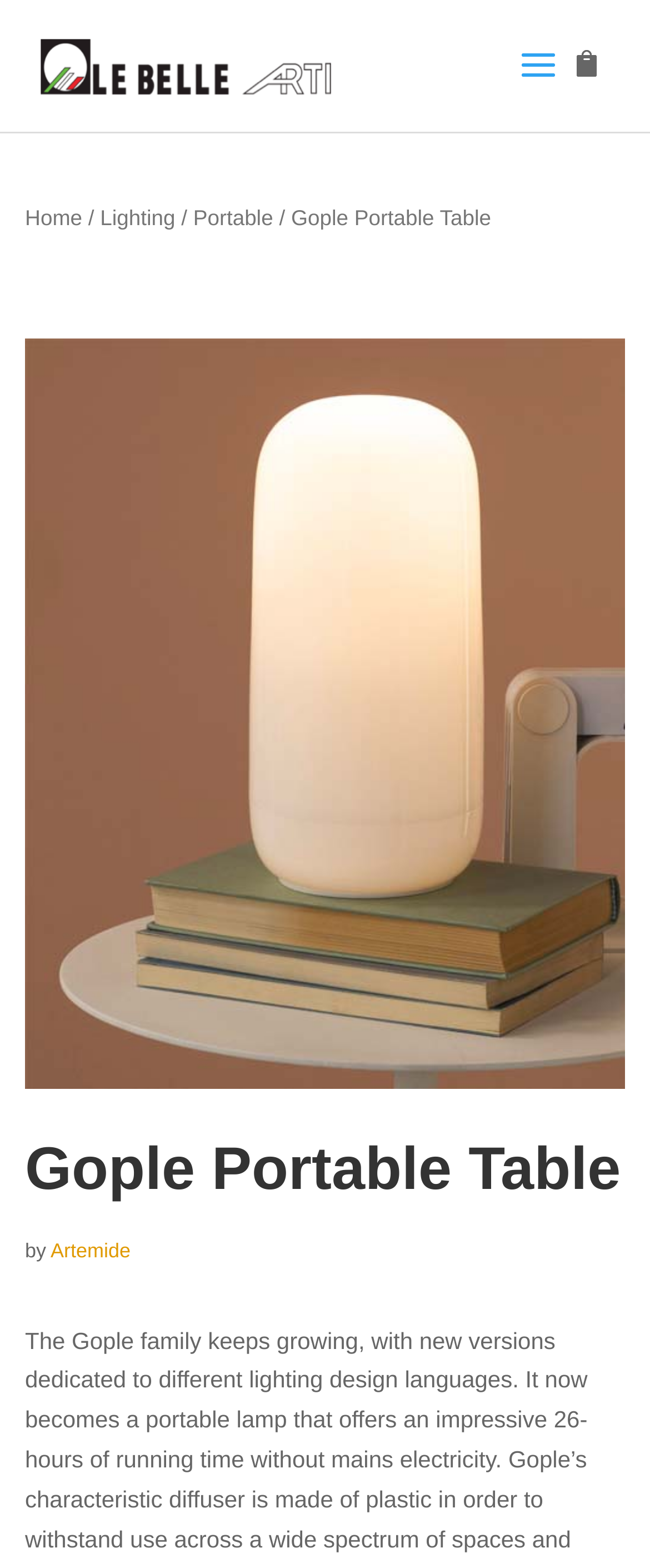Provide the bounding box coordinates, formatted as (top-left x, top-left y, bottom-right x, bottom-right y), with all values being floating point numbers between 0 and 1. Identify the bounding box of the UI element that matches the description: Home

[0.038, 0.131, 0.127, 0.147]